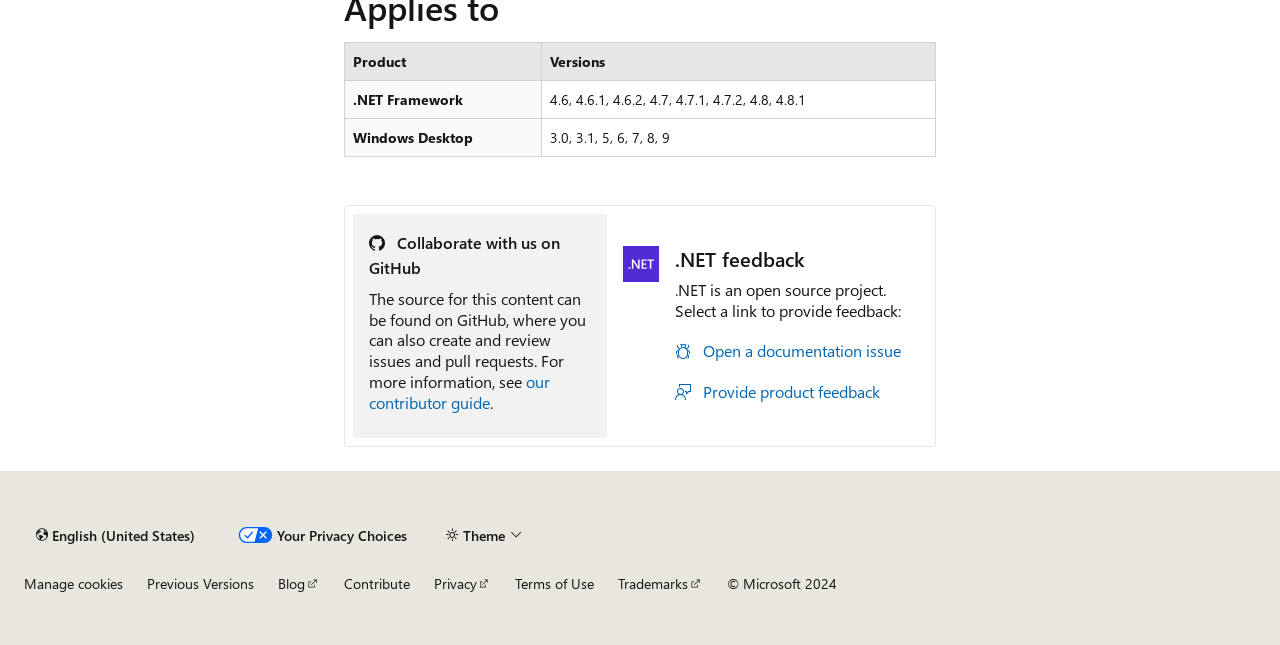Please provide a one-word or short phrase answer to the question:
What is the copyright year of the webpage?

2024